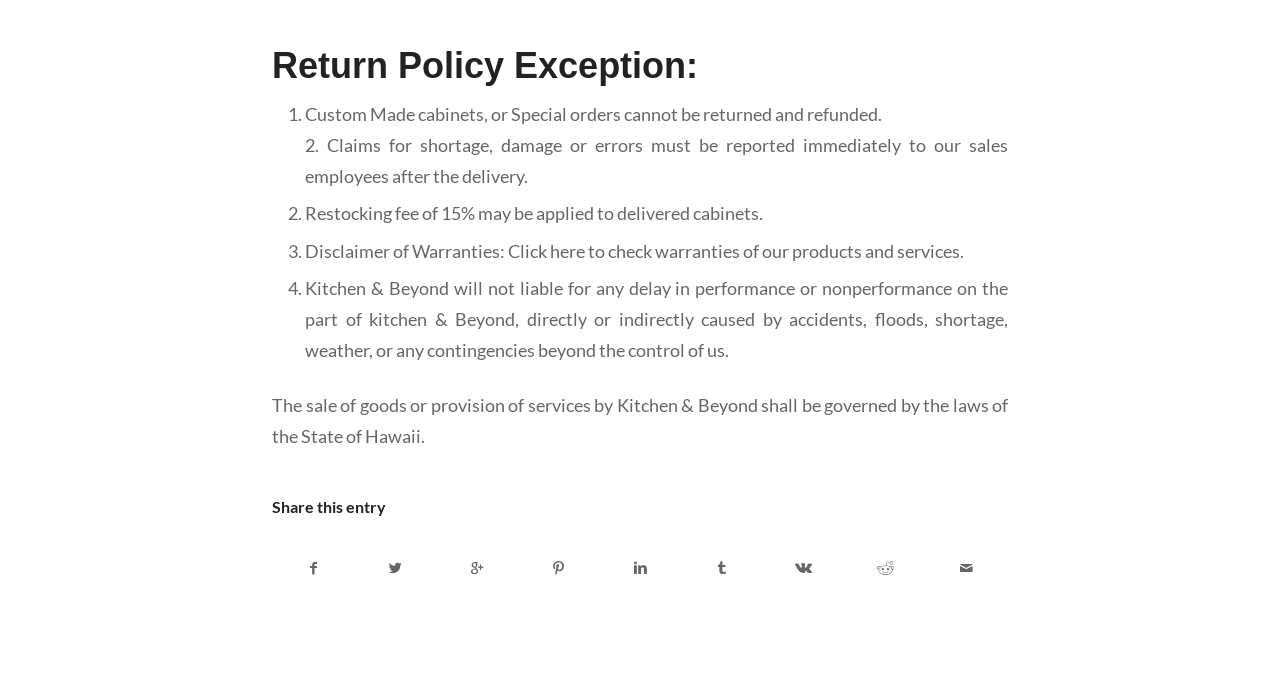Answer the question below in one word or phrase:
Where is the governing law for the sale of goods or provision of services by Kitchen & Beyond?

State of Hawaii